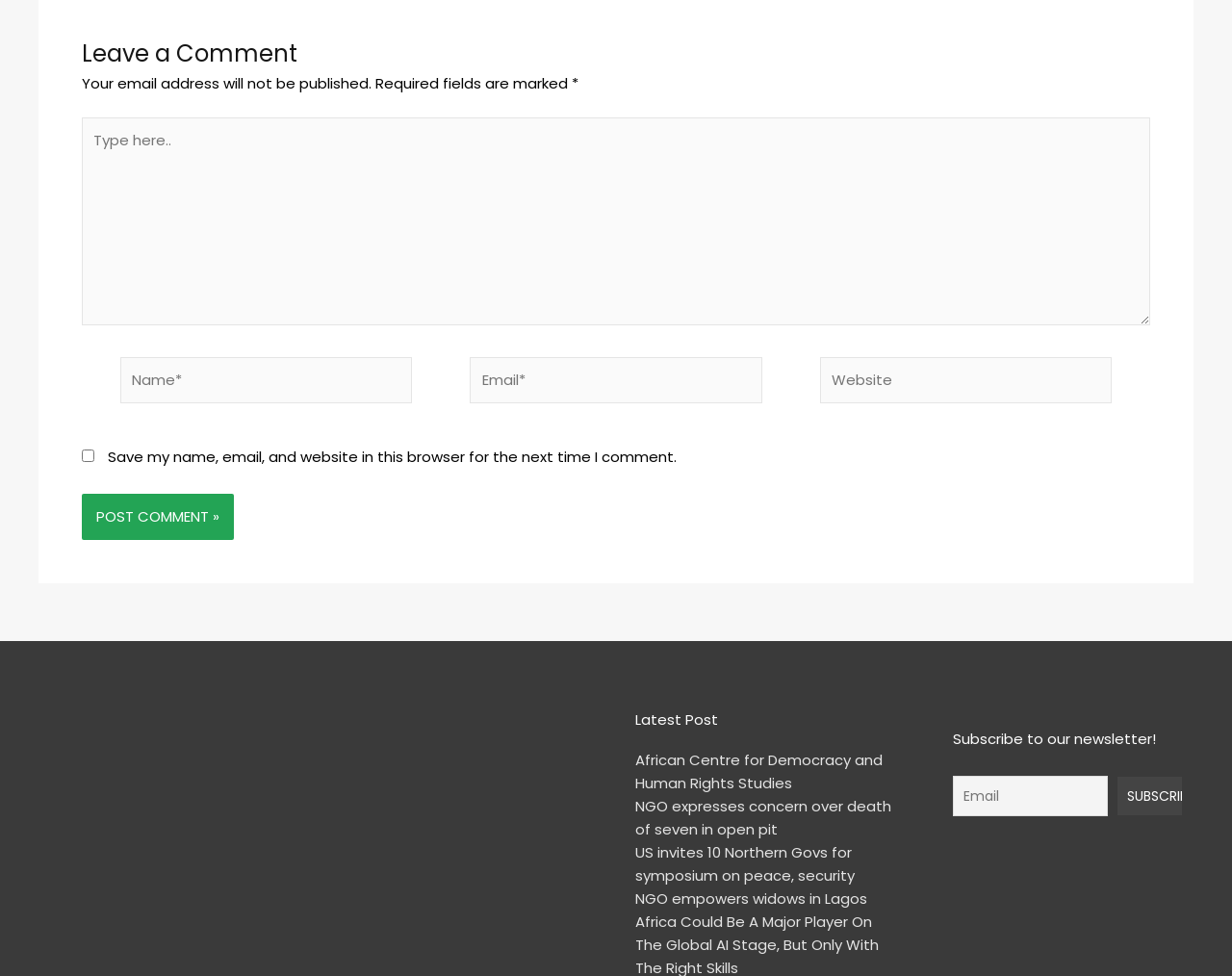Find the bounding box coordinates for the UI element that matches this description: "parent_node: Email* name="email" placeholder="Email*"".

[0.382, 0.366, 0.618, 0.414]